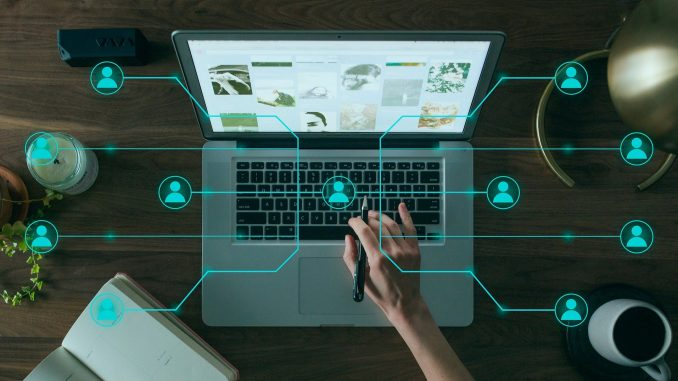Describe the image thoroughly.

The image depicts an overhead view of a laptop placed on a wooden desk, surrounded by various items that suggest a productive environment. A person’s hand is seen holding a pen, indicating active engagement with the laptop’s keyboard. The screen displays multiple visual elements, which appear to be images or designs, arranged in a grid-like format. 

Surrounding the laptop are digital icons representing people, connected by lines that suggest networking or collaboration. This visual metaphor implies a conversation or exchange of ideas, emphasizing themes of connectivity and community in a digital workspace. In the background, a coffee cup and a plant add a touch of personal comfort and style to this modern workspace setup. Overall, the image portrays a dynamic and collaborative online environment, suitable for creative work or virtual meetings.